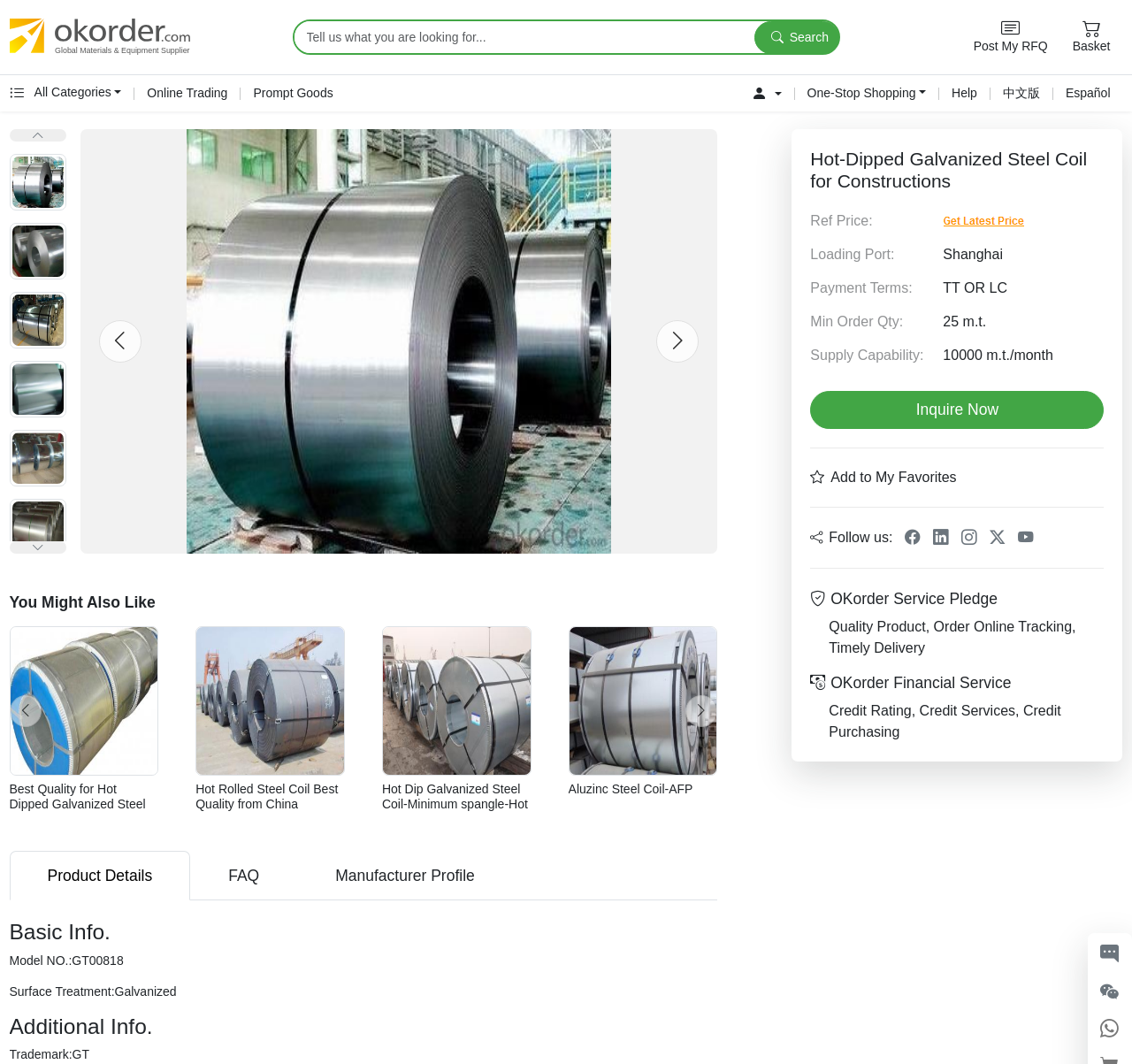Please provide the bounding box coordinates for the element that needs to be clicked to perform the following instruction: "Post my RFQ". The coordinates should be given as four float numbers between 0 and 1, i.e., [left, top, right, bottom].

[0.849, 0.012, 0.936, 0.058]